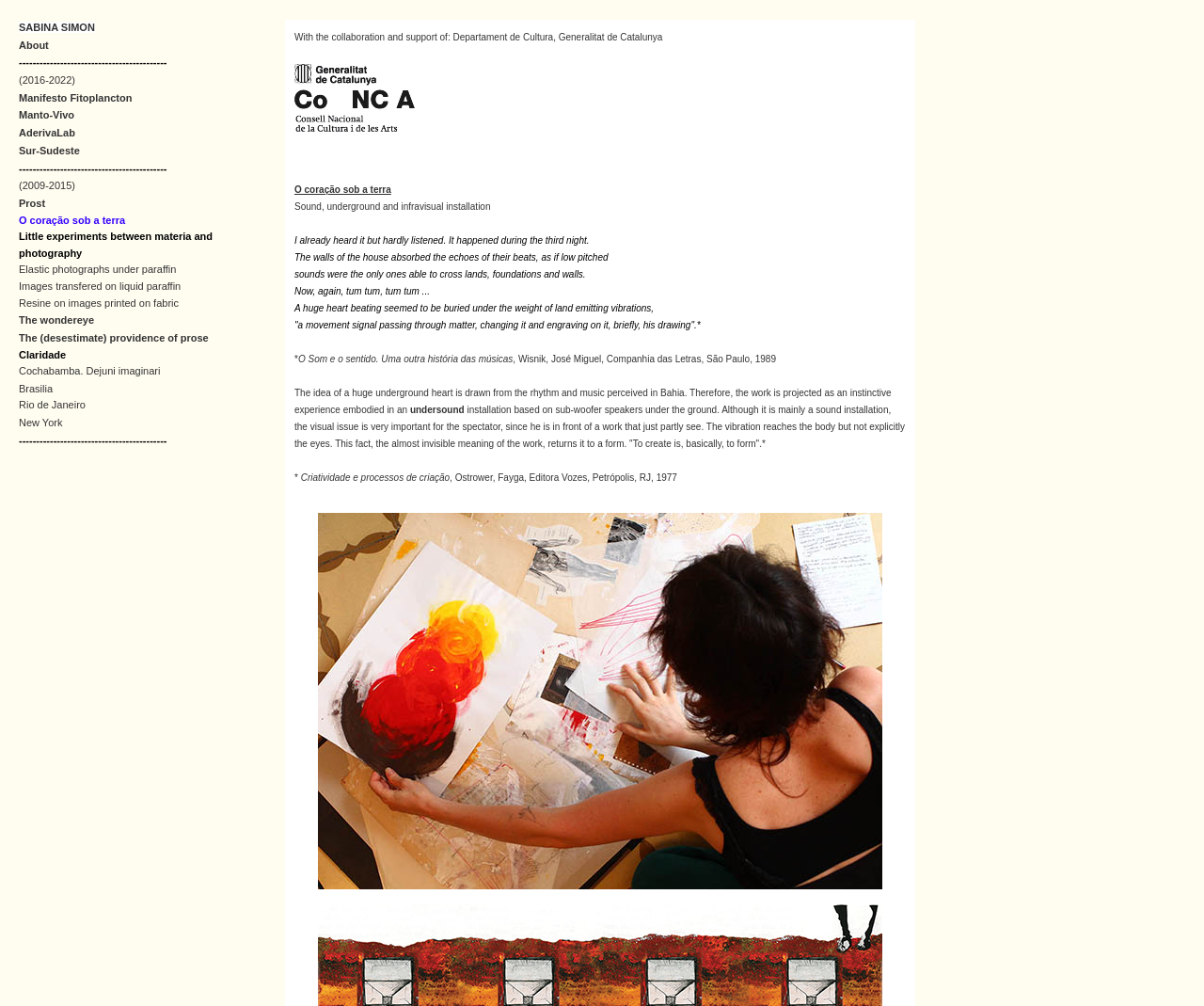What is the title of the project 'O coração sob a terra'?
Kindly offer a detailed explanation using the data available in the image.

The title of the project 'O coração sob a terra' can be found in the static text element that describes the project, which is located below the title 'O coração sob a terra'.